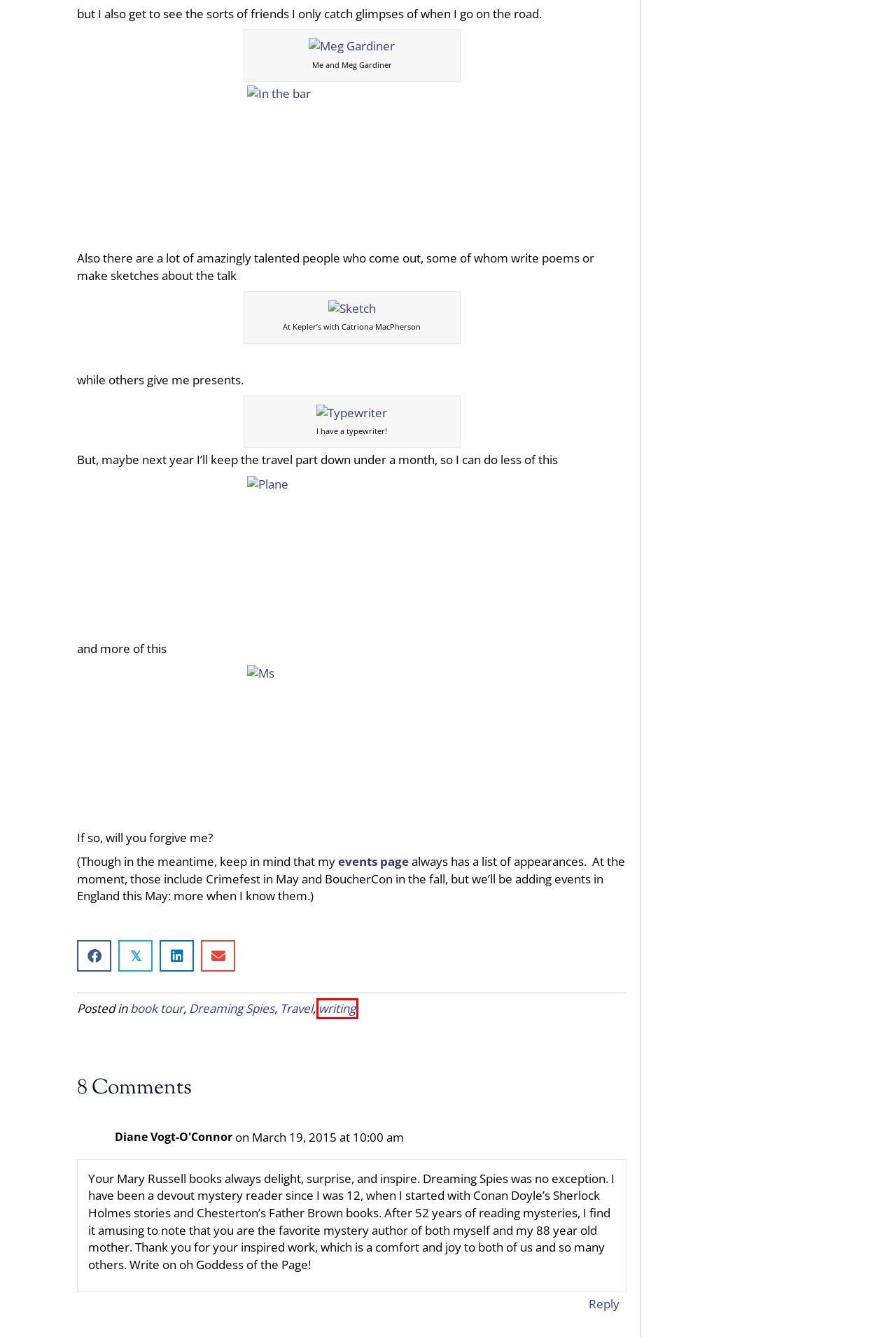You are presented with a screenshot of a webpage that includes a red bounding box around an element. Determine which webpage description best matches the page that results from clicking the element within the red bounding box. Here are the candidates:
A. Killing off My Friends (Califia's Daughters 2) Laurie R. King
B. Home Laurie R. King
C. book tour Laurie R. King
D. Dreaming Spies Laurie R. King
E. Travel Laurie R. King
F. Events Laurie R. King
G. writing Laurie R. King
H. 1

G